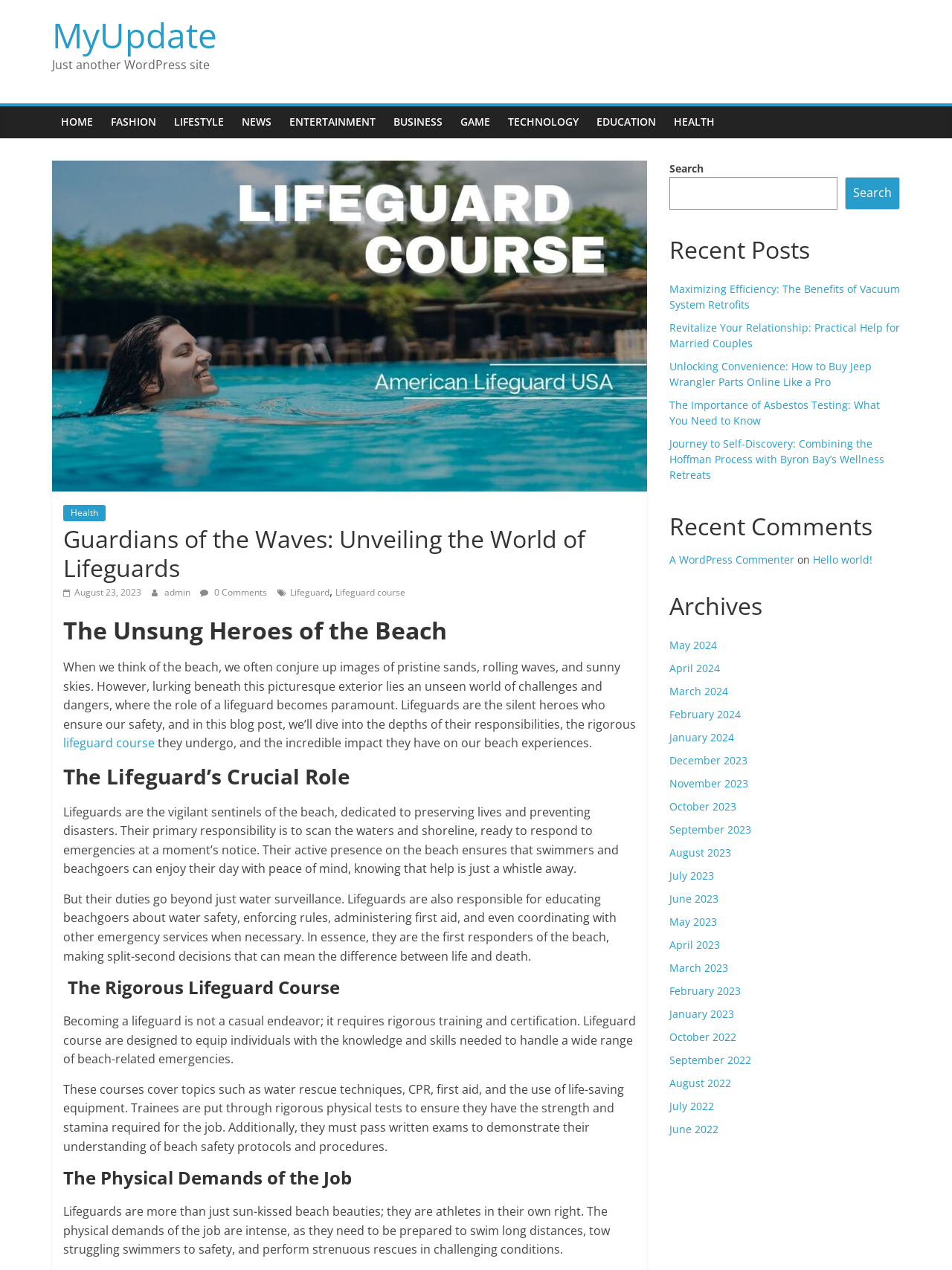Explain the contents of the webpage comprehensively.

This webpage is about lifeguards and their crucial role on the beach. At the top, there is a header section with a title "MyUpdate" and a navigation menu with links to different categories such as "HOME", "FASHION", "LIFESTYLE", and more. Below the header, there is a large image related to lifeguards.

The main content of the webpage is divided into several sections. The first section has a heading "The Unsung Heroes of the Beach" and a paragraph of text that describes the importance of lifeguards on the beach. This is followed by a section with a heading "The Lifeguard’s Crucial Role" that explains the responsibilities of lifeguards, including scanning the waters, educating beachgoers, and administering first aid.

The next section has a heading "The Rigorous Lifeguard Course" and describes the training and certification process for lifeguards, including physical tests and written exams. This is followed by a section with a heading "The Physical Demands of the Job" that highlights the physical challenges faced by lifeguards.

On the right side of the webpage, there are several complementary sections. The first section has a heading "Recent Posts" and lists several article titles with links. The second section has a heading "Recent Comments" and lists a single comment with a link to the article. The third section has a heading "Archives" and lists links to articles from different months and years.

At the bottom of the webpage, there is a footer section with a search bar and a link to a WordPress commenter. Overall, the webpage is well-organized and easy to navigate, with clear headings and concise text that effectively conveys information about lifeguards and their important work.